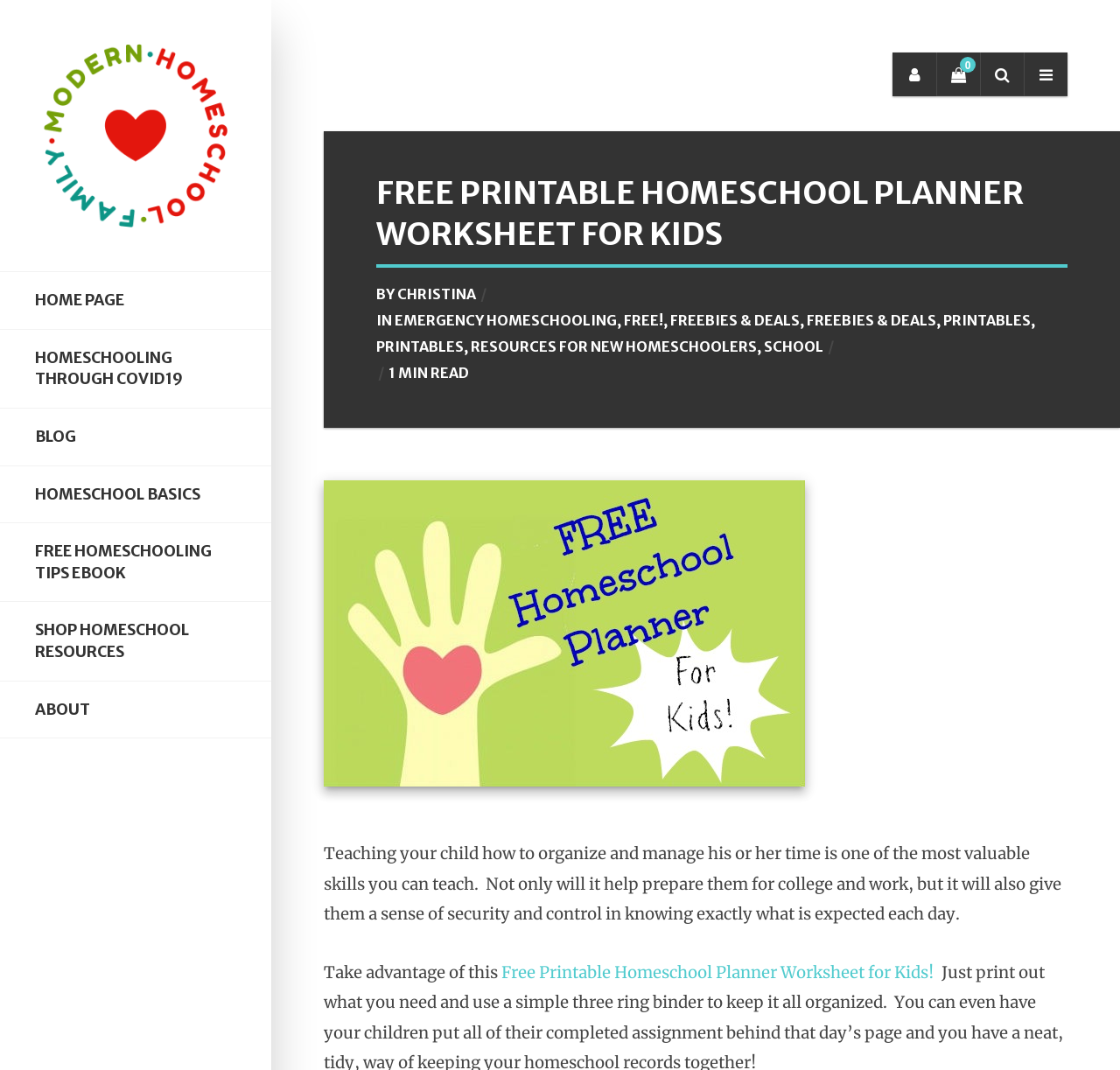What is the topic of the article?
Answer with a single word or short phrase according to what you see in the image.

Homeschooling